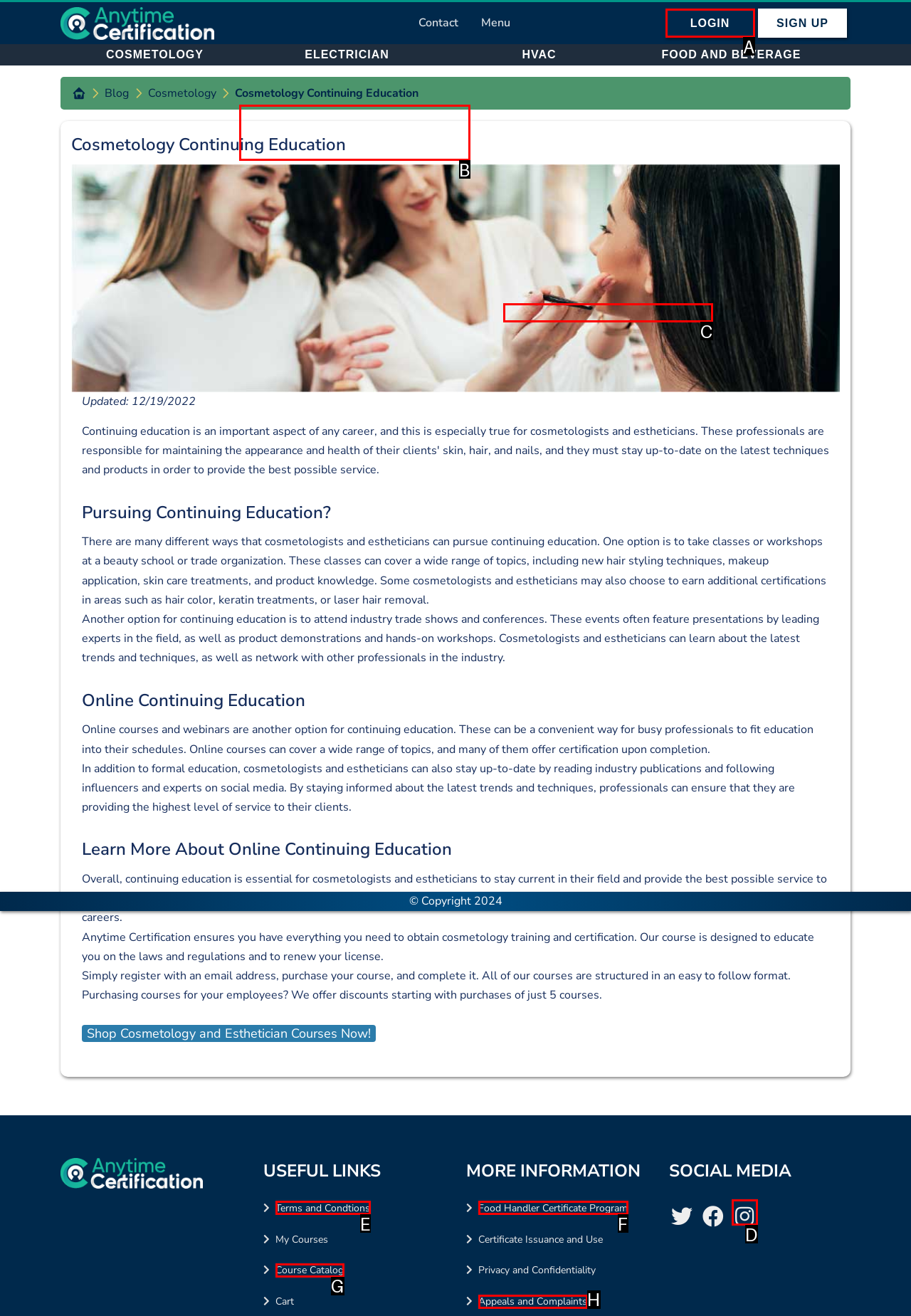From the given options, indicate the letter that corresponds to the action needed to complete this task: View purchased courses. Respond with only the letter.

B